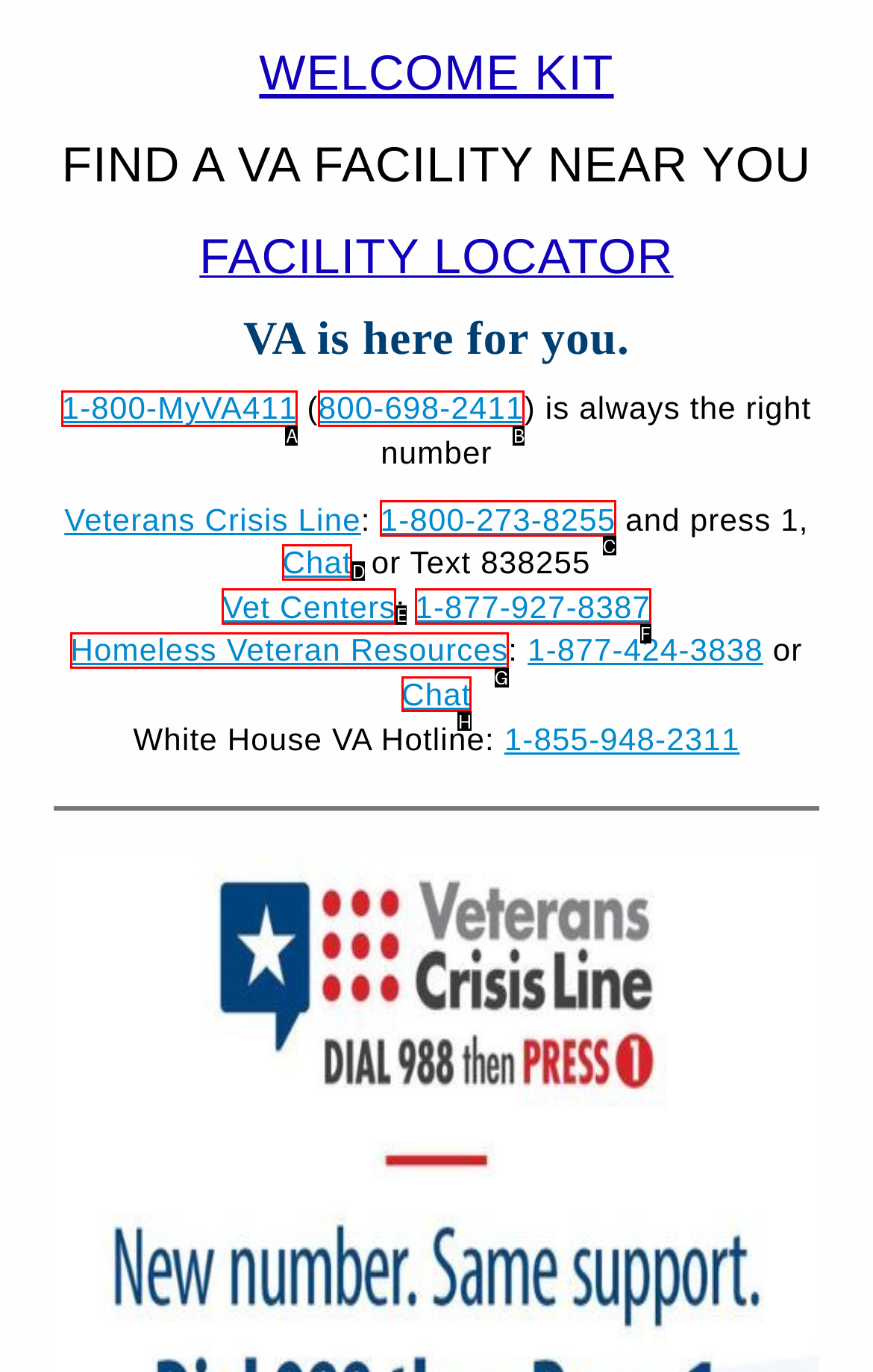Show which HTML element I need to click to perform this task: Chat with Homeless Veteran Resources Answer with the letter of the correct choice.

H